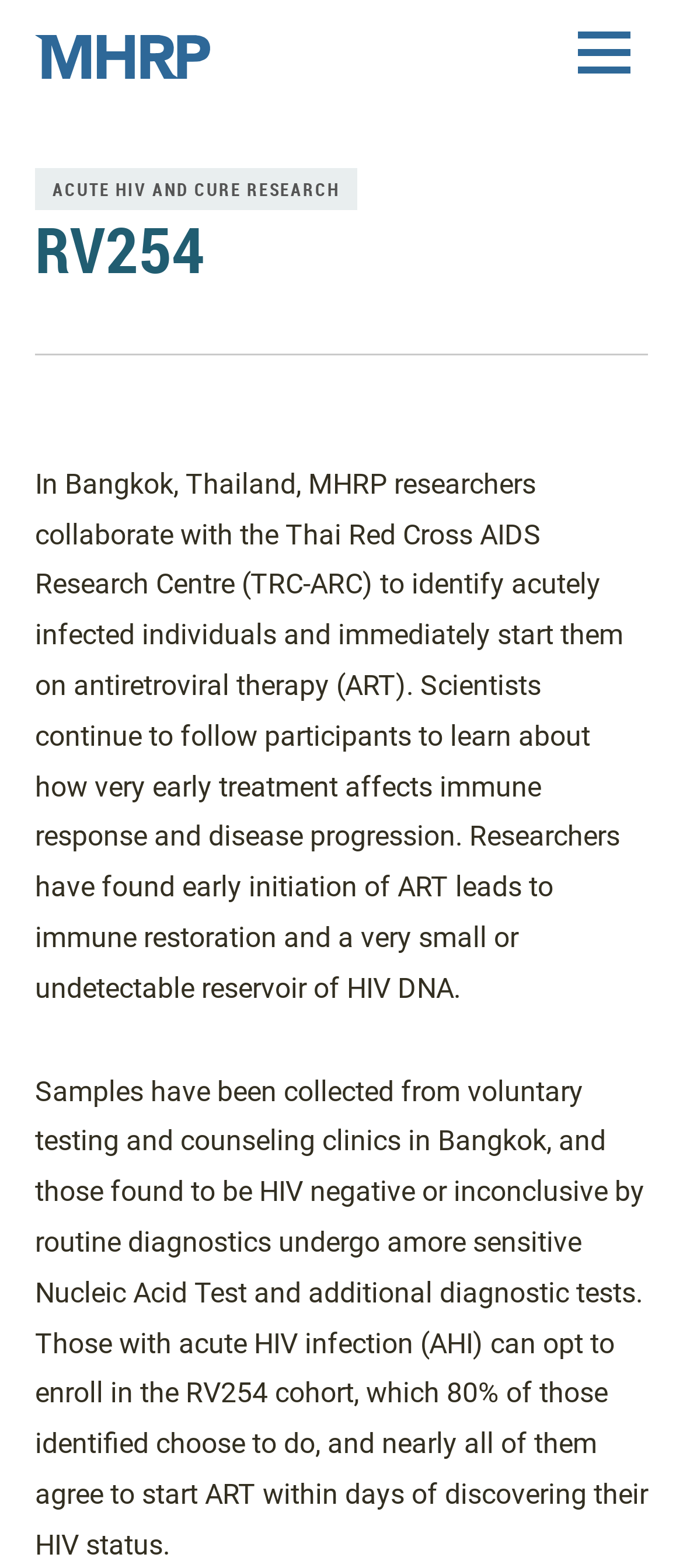Based on the image, please elaborate on the answer to the following question:
What is the research focus of MHRP?

Based on the link 'ACUTE HIV AND CURE RESEARCH' and the text 'In Bangkok, Thailand, MHRP researchers collaborate with the Thai Red Cross AIDS Research Centre (TRC-ARC) to identify acutely infected individuals and immediately start them on antiretroviral therapy (ART).' it can be inferred that the research focus of MHRP is on acute HIV and cure research.